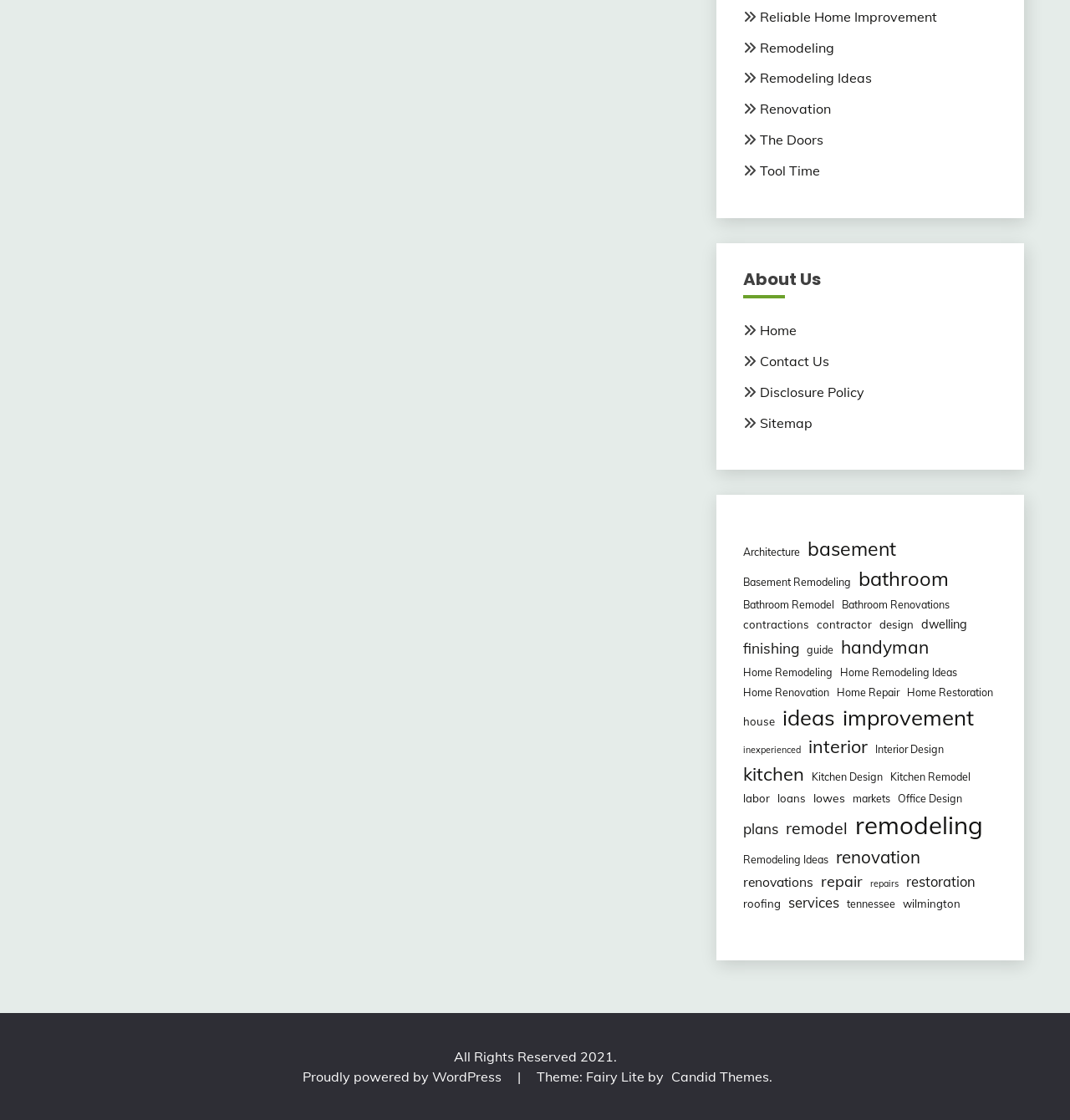Identify the bounding box coordinates for the element that needs to be clicked to fulfill this instruction: "Visit 'Bathroom Remodel'". Provide the coordinates in the format of four float numbers between 0 and 1: [left, top, right, bottom].

[0.694, 0.534, 0.779, 0.548]